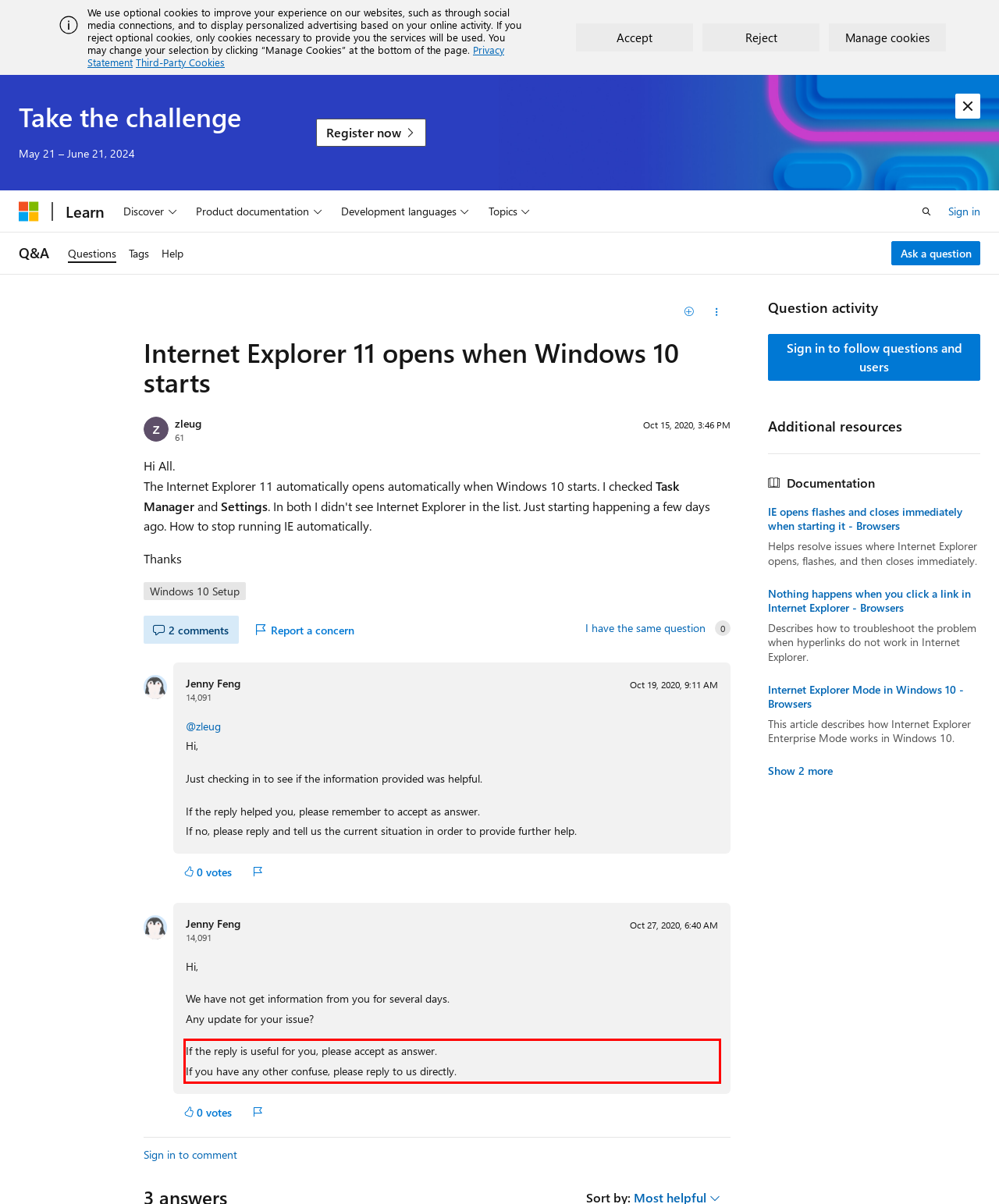Please take the screenshot of the webpage, find the red bounding box, and generate the text content that is within this red bounding box.

If the reply is useful for you, please accept as answer. If you have any other confuse, please reply to us directly.